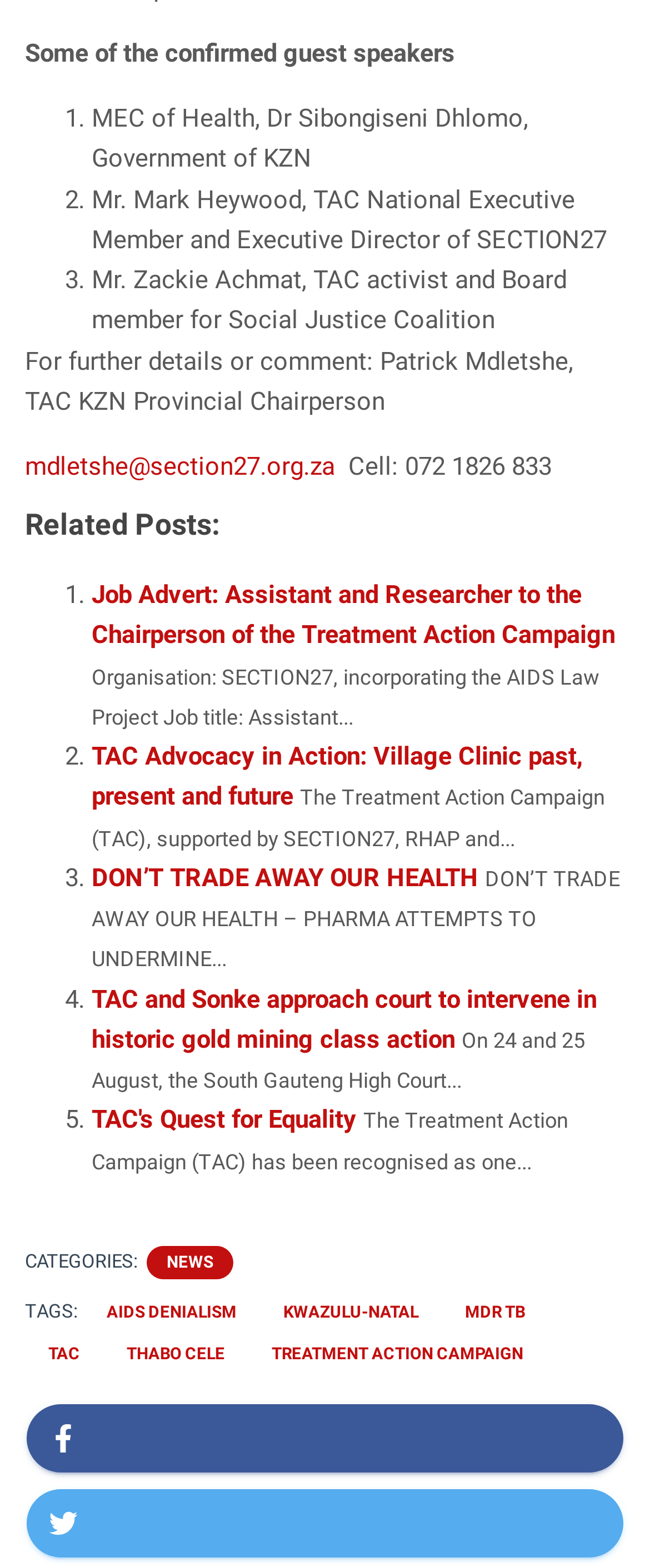Please find the bounding box coordinates for the clickable element needed to perform this instruction: "Read about TAC Advocacy in Action: Village Clinic past, present and future".

[0.141, 0.473, 0.897, 0.518]